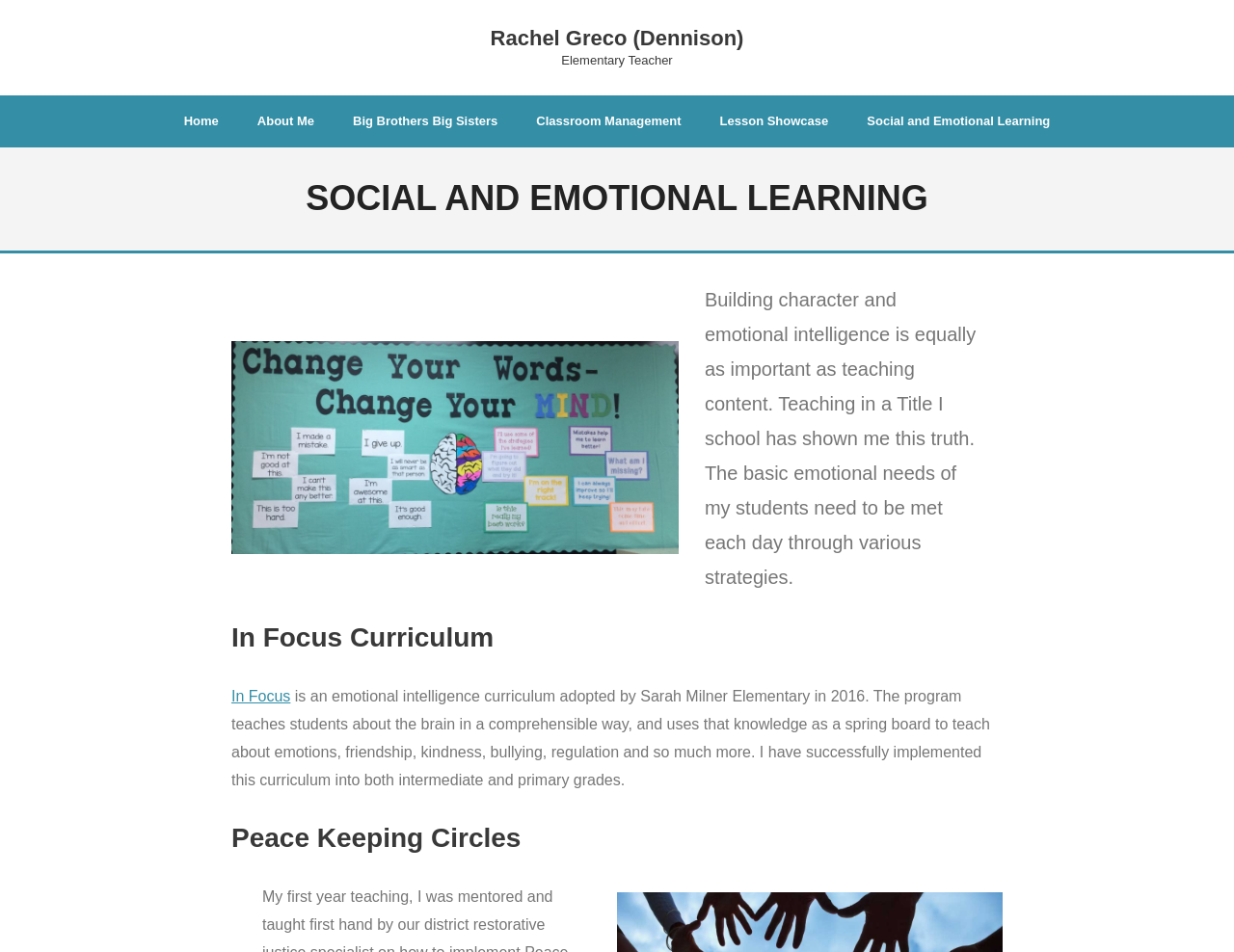How many sections are there under Social and Emotional Learning?
Based on the visual content, answer with a single word or a brief phrase.

3